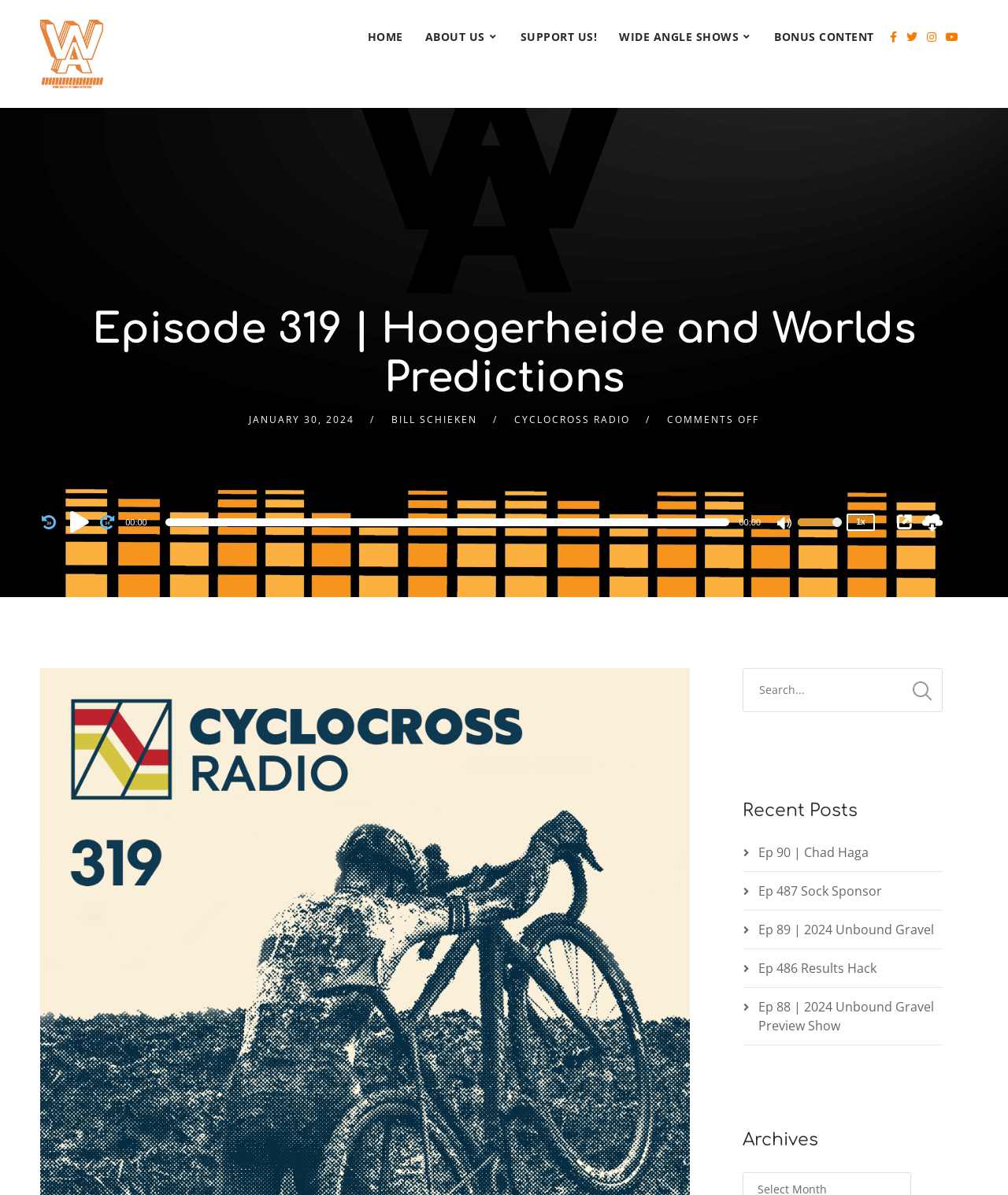Locate the bounding box coordinates of the clickable part needed for the task: "Play the audio".

[0.063, 0.423, 0.095, 0.449]